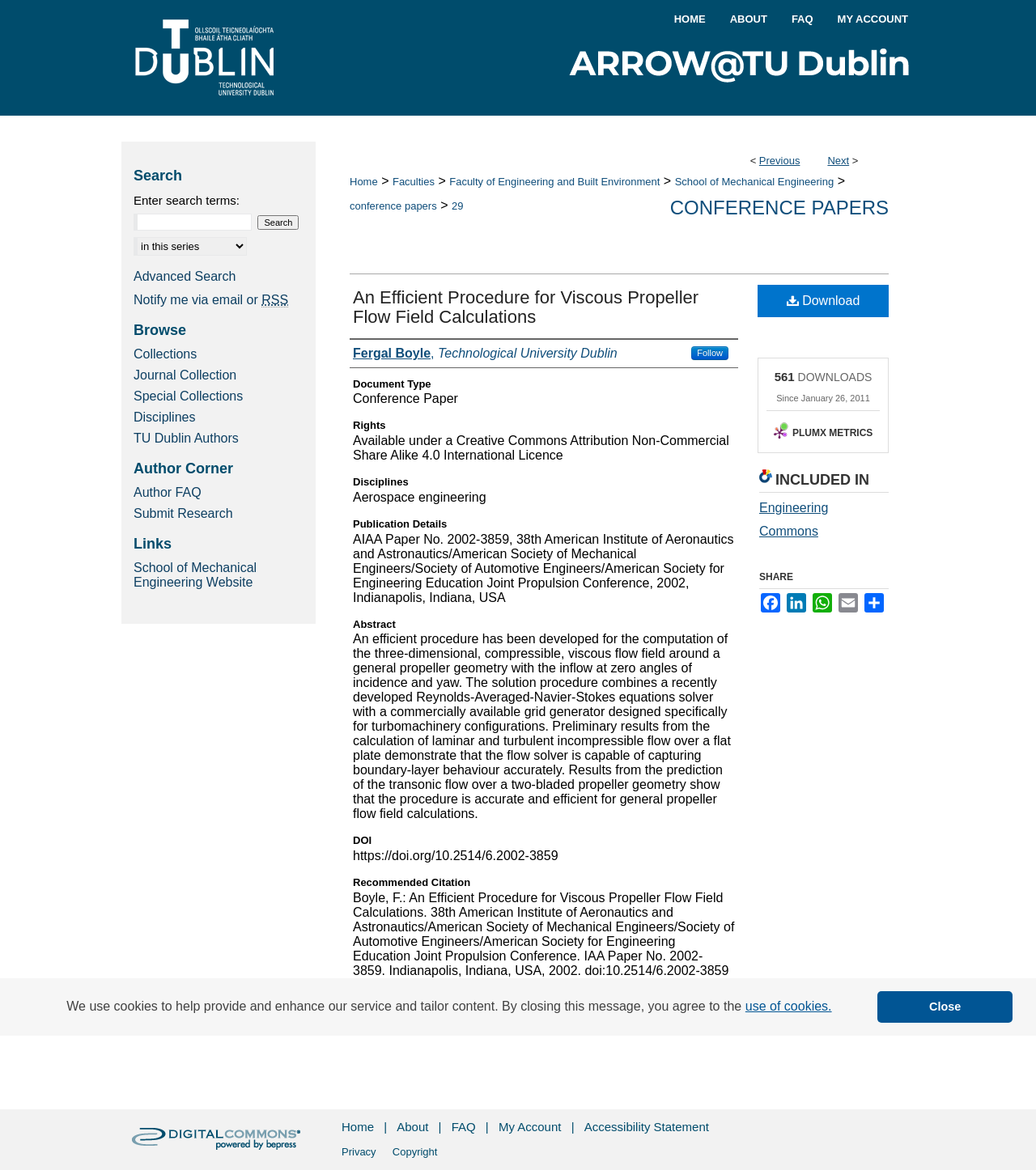What is the name of the conference?
Provide a detailed answer to the question, using the image to inform your response.

The name of the conference can be found in the 'Publication Details' section, which is a heading on the webpage. The text 'AIAA Paper No. 2002-3859, 38th American Institute of Aeronautics and Astronautics/American Society of Mechanical Engineers/Society of Automotive Engineers/American Society for Engineering Education Joint Propulsion Conference, 2002, Indianapolis, Indiana, USA' is listed under this section, indicating that the name of the conference is the 38th American Institute of Aeronautics and Astronautics/American Society of Mechanical Engineers/Society of Automotive Engineers/American Society for Engineering Education Joint Propulsion Conference.